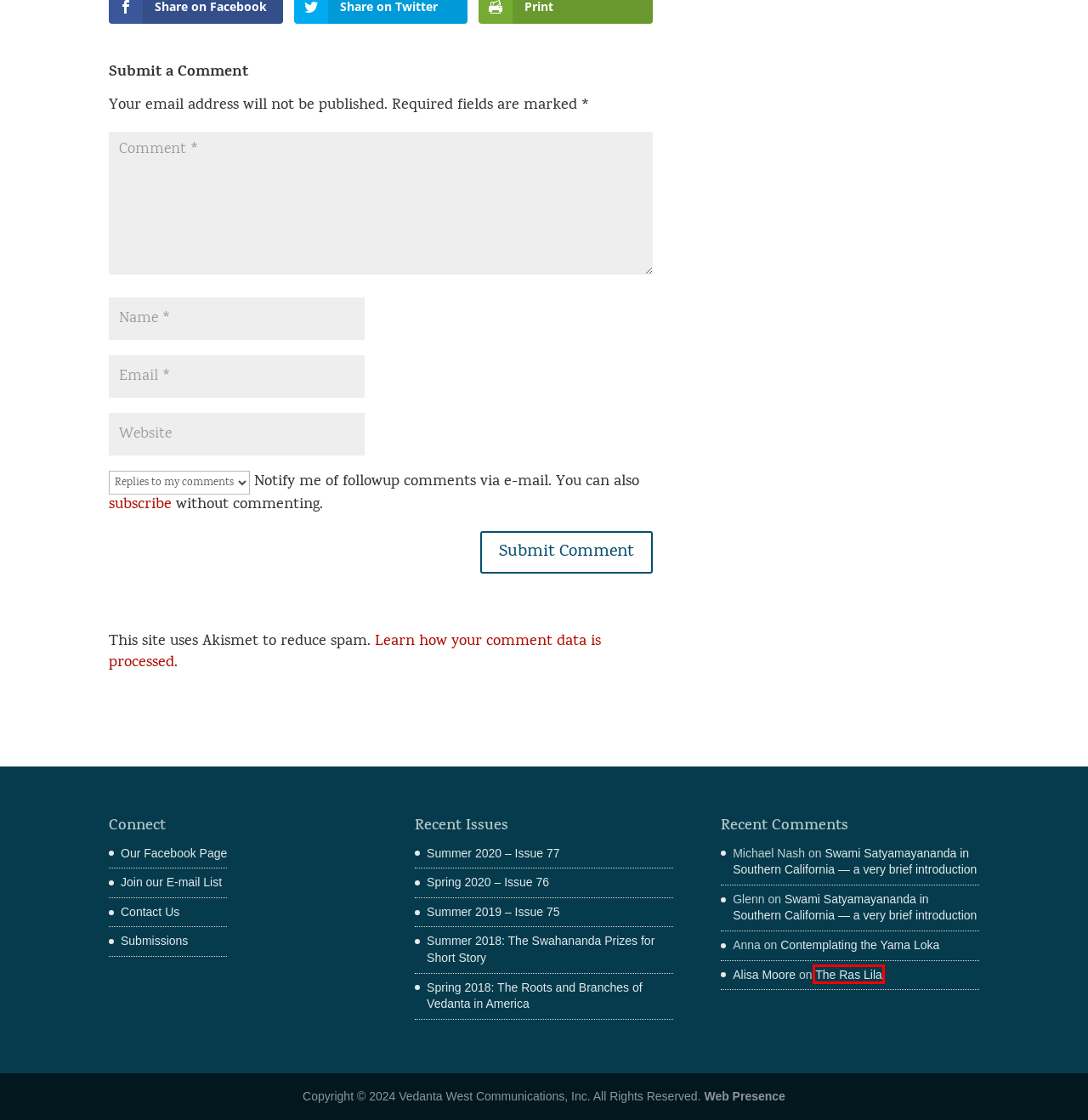Please examine the screenshot provided, which contains a red bounding box around a UI element. Select the webpage description that most accurately describes the new page displayed after clicking the highlighted element. Here are the candidates:
A. augustmoonhealing | psychic healing
B. Spring 2018: The Roots and Branches of Vedanta in America – American Vedantist
C. Summer 2020 – Issue 77 – American Vedantist
D. Summer 2018: The Swahananda Prizes for Short Story – American Vedantist
E. Summer 2019 - Issue 75 – American Vedantist
F. Contact & Submissions – American Vedantist
G. Contemplating the Yama Loka – American Vedantist
H. The Ras Lila – American Vedantist

H